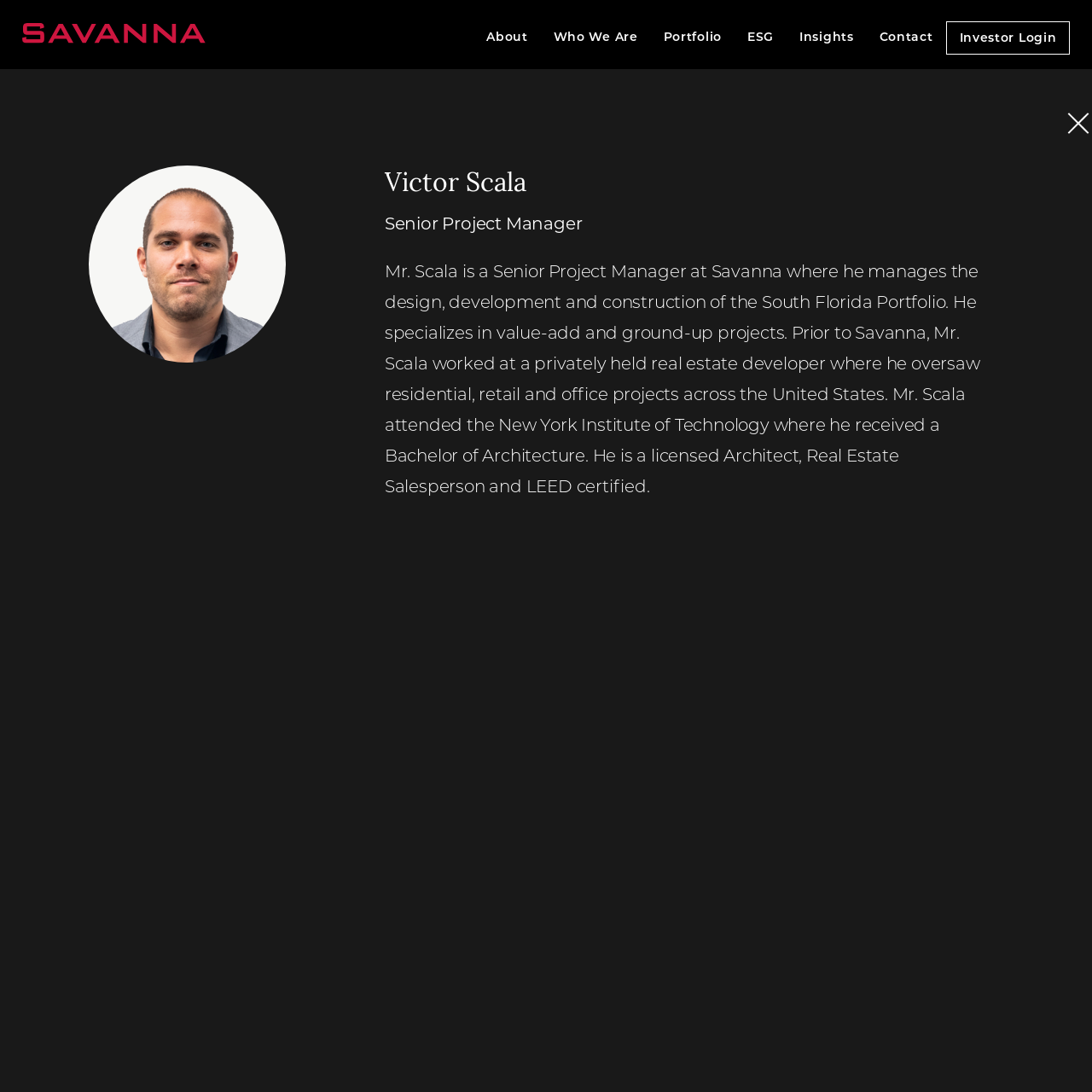Construct a thorough caption encompassing all aspects of the webpage.

The webpage is about Victor Scala, a Senior Project Manager at Savanna. At the top left, there is a link to "Savanna" accompanied by a small image. Below this, there are two columns of links. The left column has links to "About", "Firm Overview", "DEI Initiatives", "Our Approach", and "Partnerships". The right column has links to "Who We Are", "Expertise", "Meet the Team", "South Florida", "Portfolio", "ESG", "Insights", "Contact", and "Investor Login". 

In the middle of the page, there is a section dedicated to Victor Scala, with his name and title "Senior Project Manager" displayed prominently. Below this, there is a paragraph of text that describes his role at Savanna, his areas of specialization, and his prior work experience. The text also mentions his education and certifications.

At the bottom right of the page, there is a button with no text.